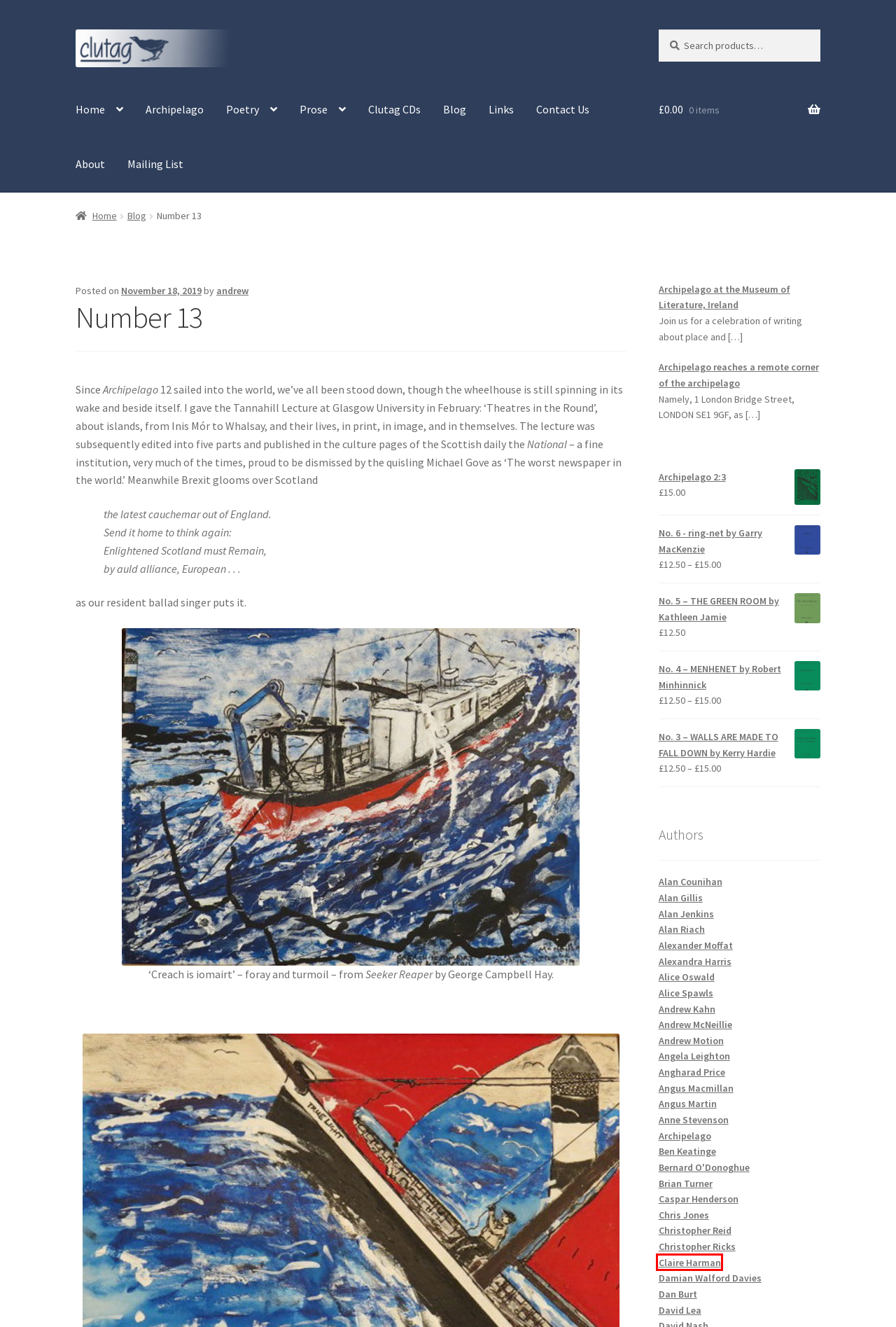You have a screenshot showing a webpage with a red bounding box around a UI element. Choose the webpage description that best matches the new page after clicking the highlighted element. Here are the options:
A. Alan Riach Archives - Clutag Press
B. Alan Counihan Archives - Clutag Press
C. Claire Harman Archives - Clutag Press
D. Clutag Press - Contact Us - Postal and EMail Addresses
E. Ben Keatinge Archives - Clutag Press
F. No. 6 - ring-net by Garry MacKenzie - Clutag Press
G. Chris Jones Archives - Clutag Press
H. Clutag CDs Archives - Clutag Press

C